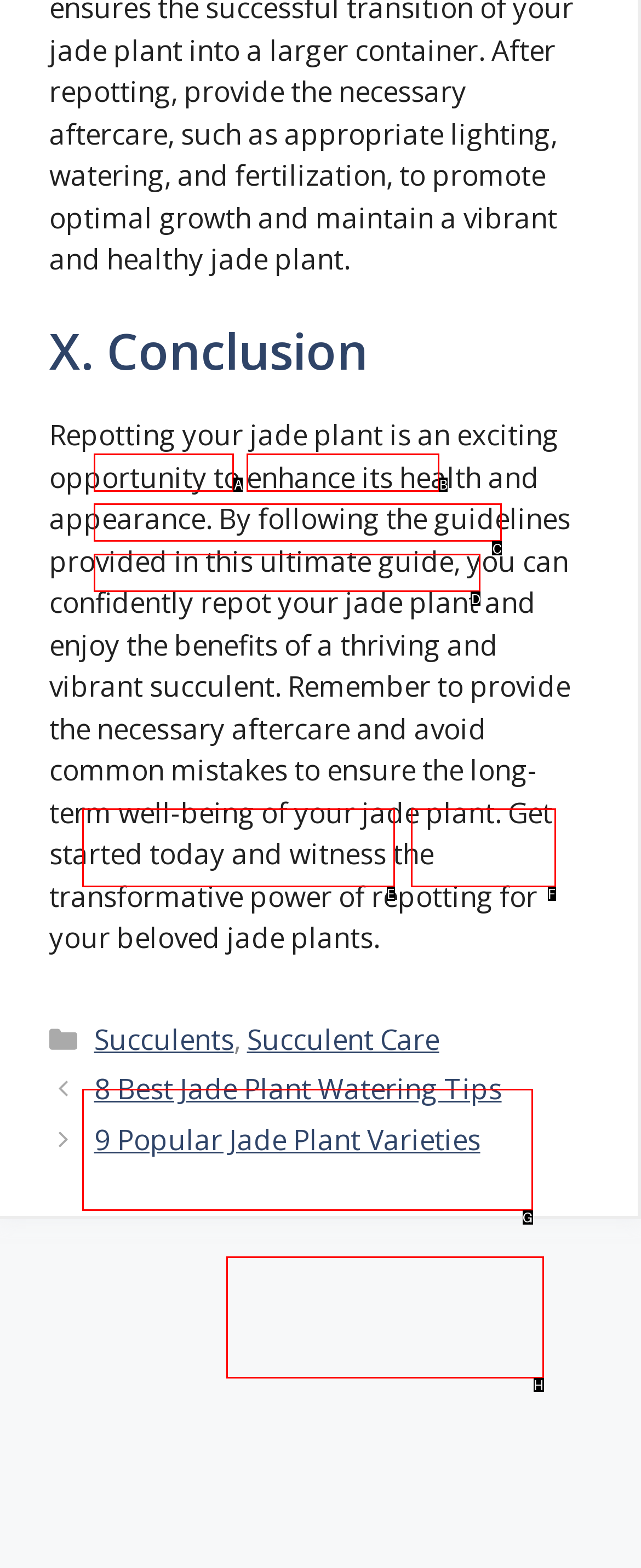Choose the option that aligns with the description: Succulent Care
Respond with the letter of the chosen option directly.

B